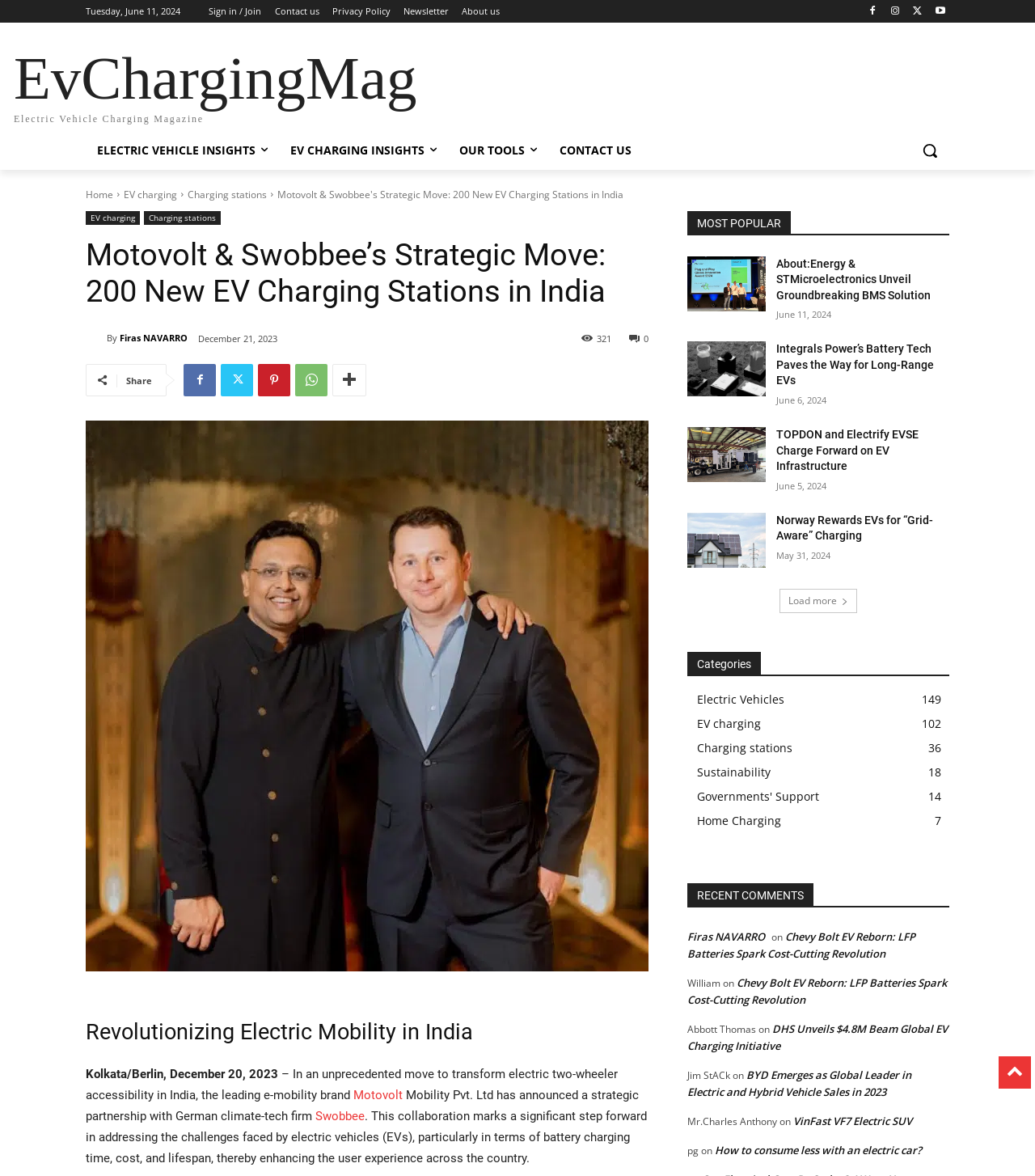Extract the bounding box for the UI element that matches this description: "EV Charging Insights".

[0.27, 0.111, 0.433, 0.144]